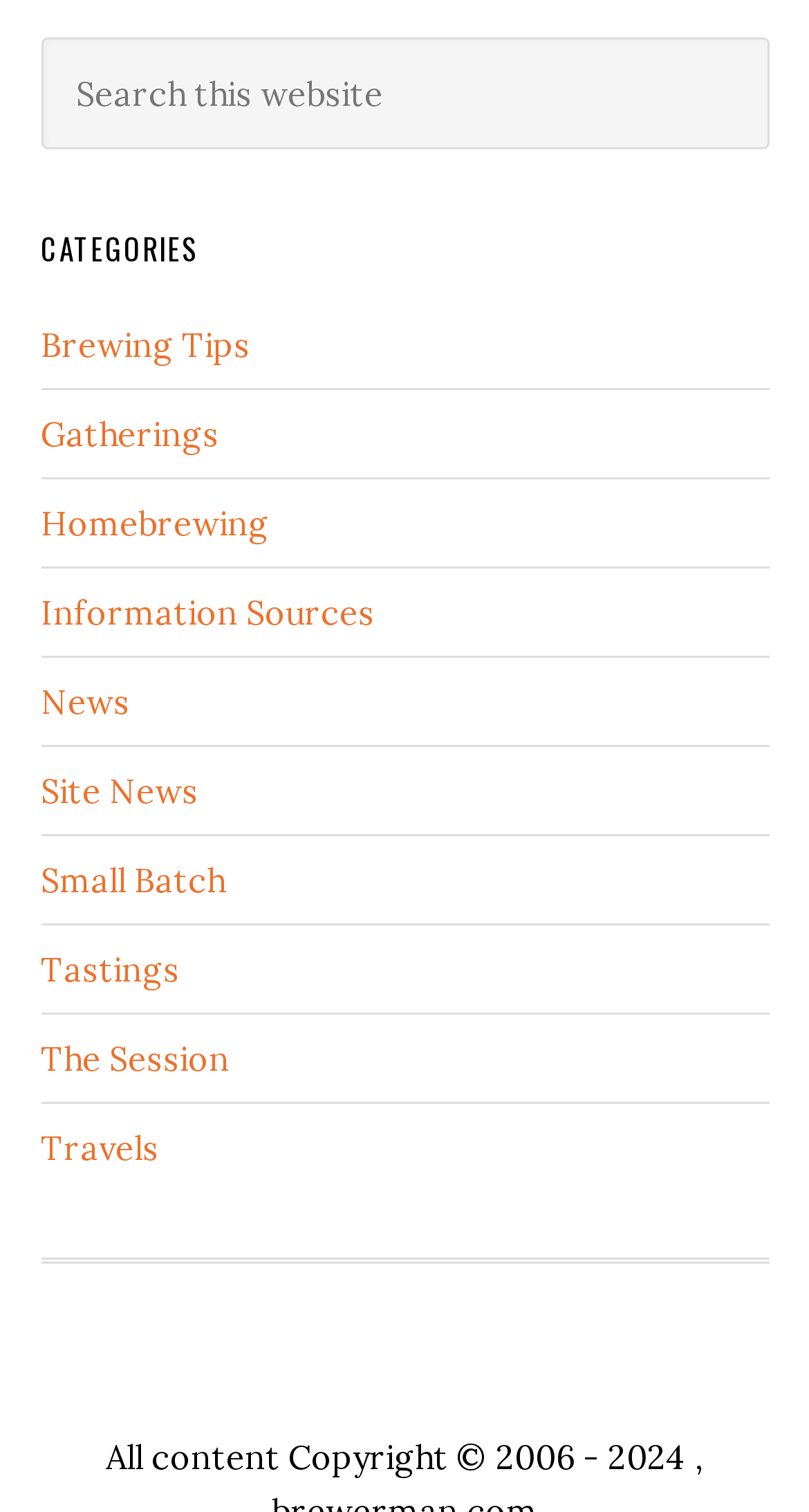Is there a way to search the website?
Based on the screenshot, answer the question with a single word or phrase.

Yes